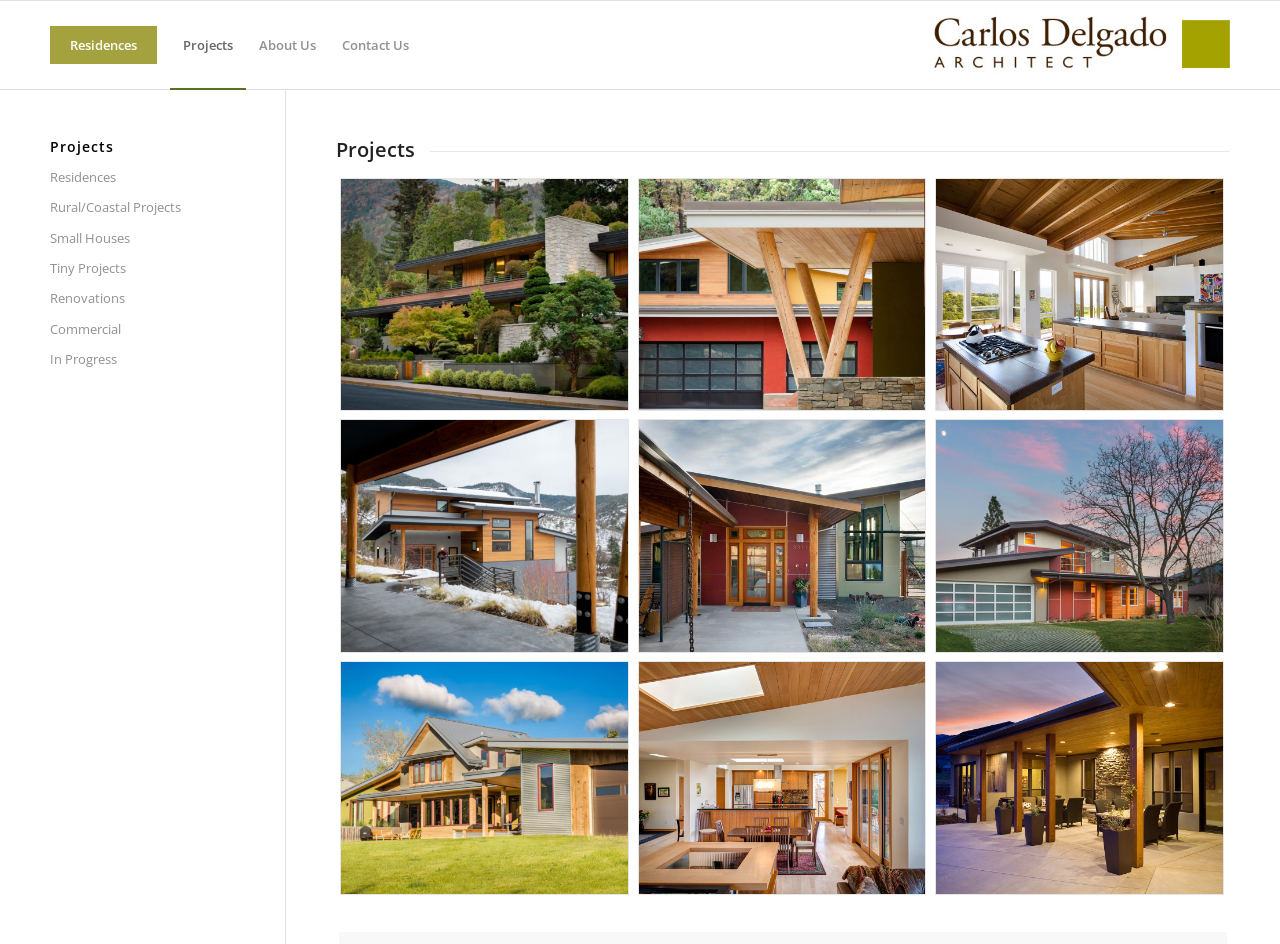Provide a thorough and detailed response to the question by examining the image: 
What type of projects does Carlos Delgado Architect specialize in?

Based on the webpage, Carlos Delgado Architect seems to specialize in architectural projects, as evident from the menu items 'Residences', 'Projects', and 'Rural/Coastal Projects', which suggest a focus on designing and building various types of structures.